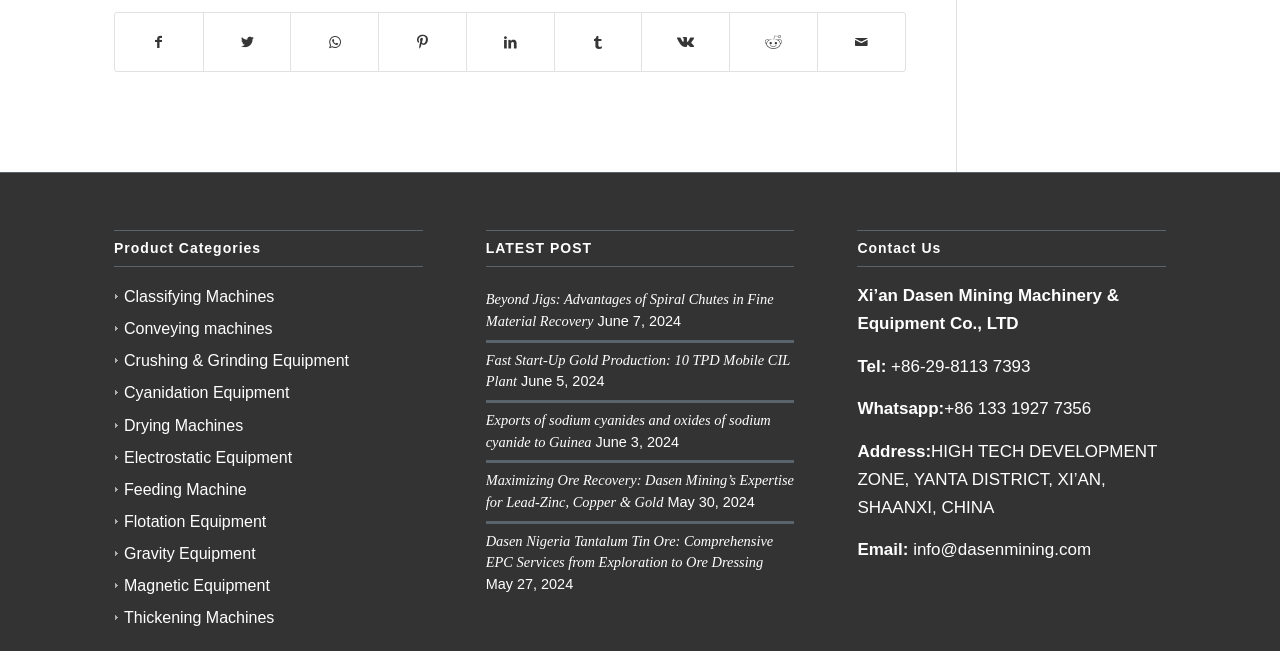Identify the bounding box coordinates necessary to click and complete the given instruction: "View Dasen Nigeria Tantalum Tin Ore: Comprehensive EPC Services from Exploration to Ore Dressing".

[0.379, 0.818, 0.604, 0.876]